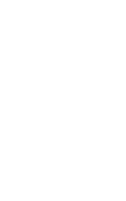What is detected on Europa's surface?
Based on the visual, give a brief answer using one word or a short phrase.

Frozen carbon dioxide crystals